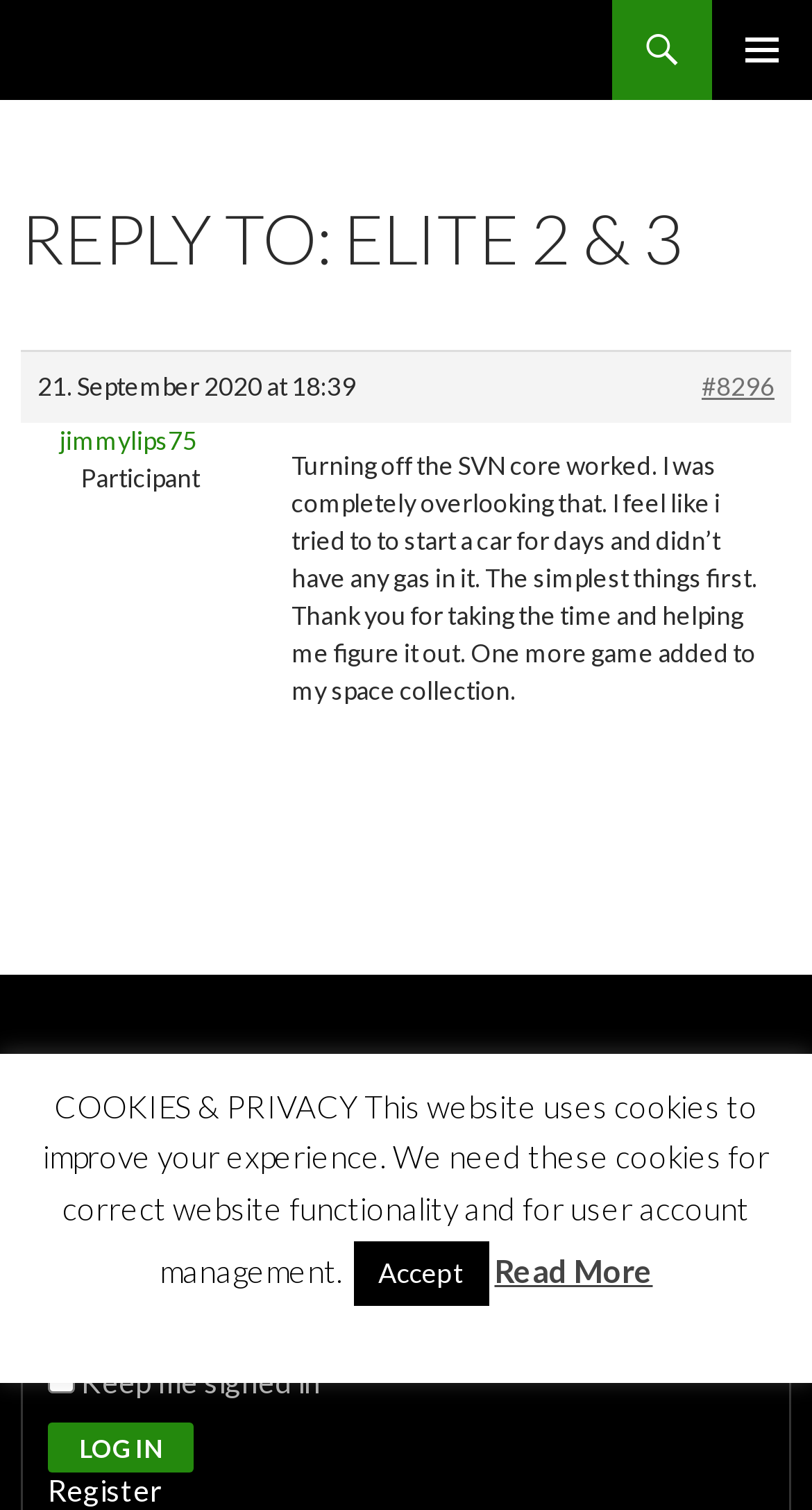Please find and report the bounding box coordinates of the element to click in order to perform the following action: "Click the Post Comment button". The coordinates should be expressed as four float numbers between 0 and 1, in the format [left, top, right, bottom].

None